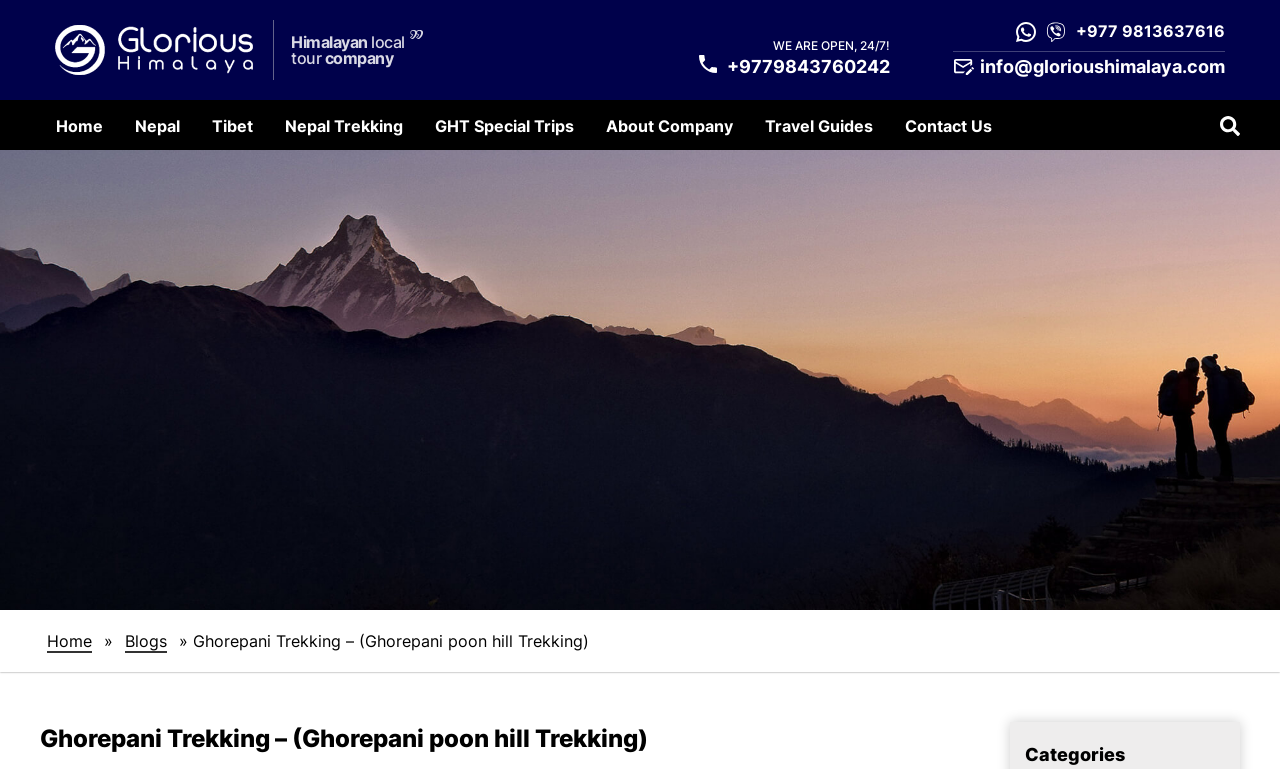Please reply to the following question using a single word or phrase: 
What is the phone number to contact the company?

+9779843760242